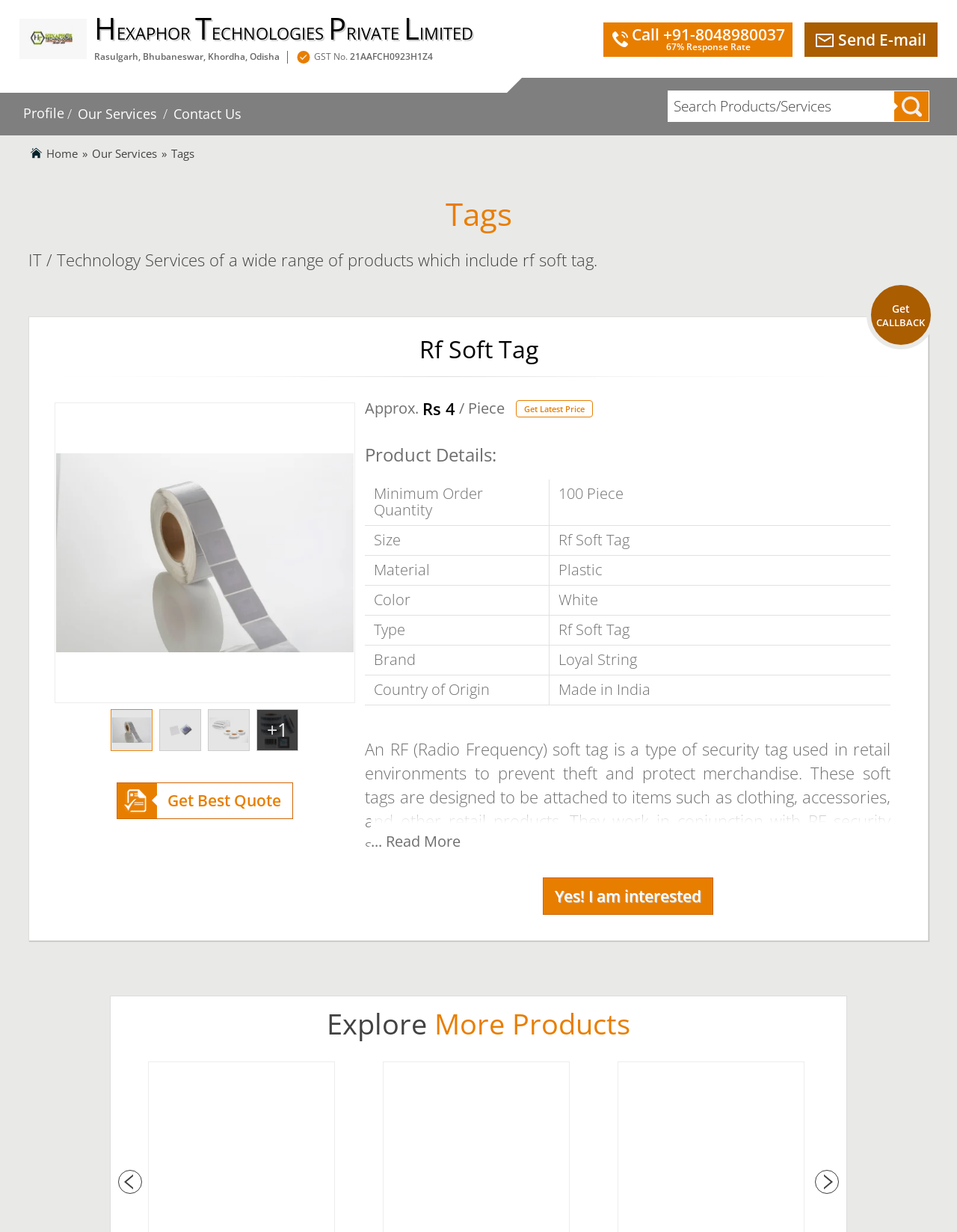Find the bounding box coordinates for the HTML element specified by: "parent_node: HEXAPHOR TECHNOLOGIES PRIVATE LIMITED".

[0.02, 0.004, 0.09, 0.059]